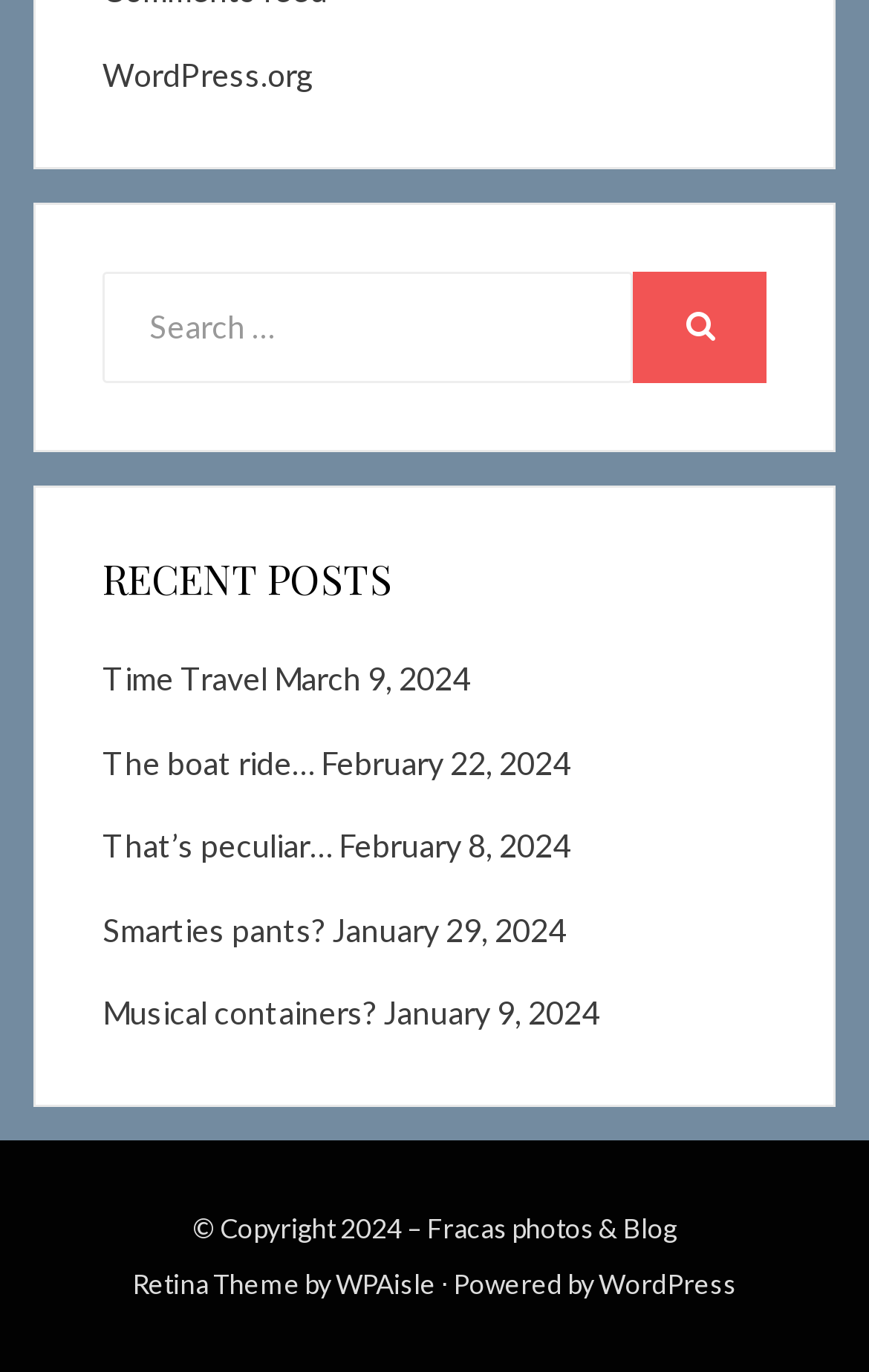What is the date of the latest post?
Examine the image closely and answer the question with as much detail as possible.

The latest post is 'Time Travel', and its corresponding date is 'March 9, 2024', which is listed right below the post title.